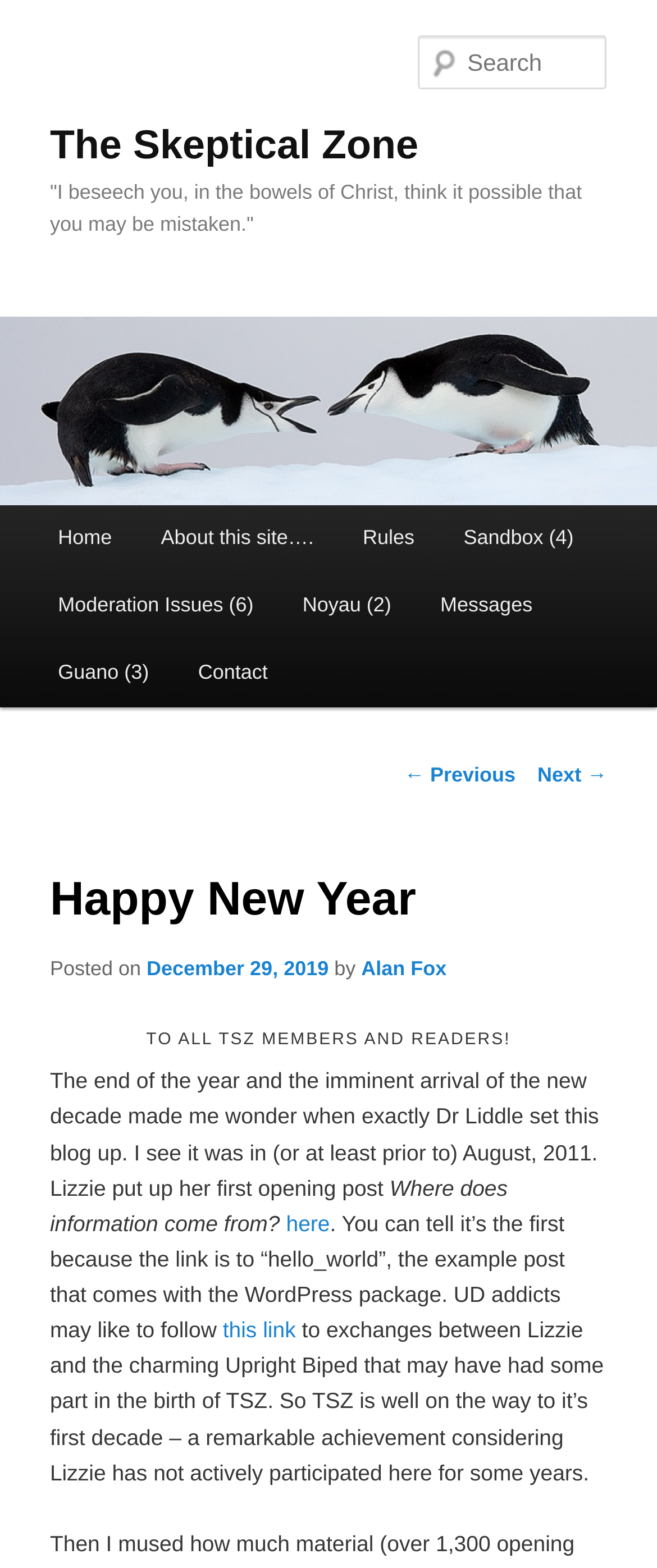Please find the bounding box coordinates of the element that you should click to achieve the following instruction: "Search for something". The coordinates should be presented as four float numbers between 0 and 1: [left, top, right, bottom].

[0.637, 0.023, 0.924, 0.057]